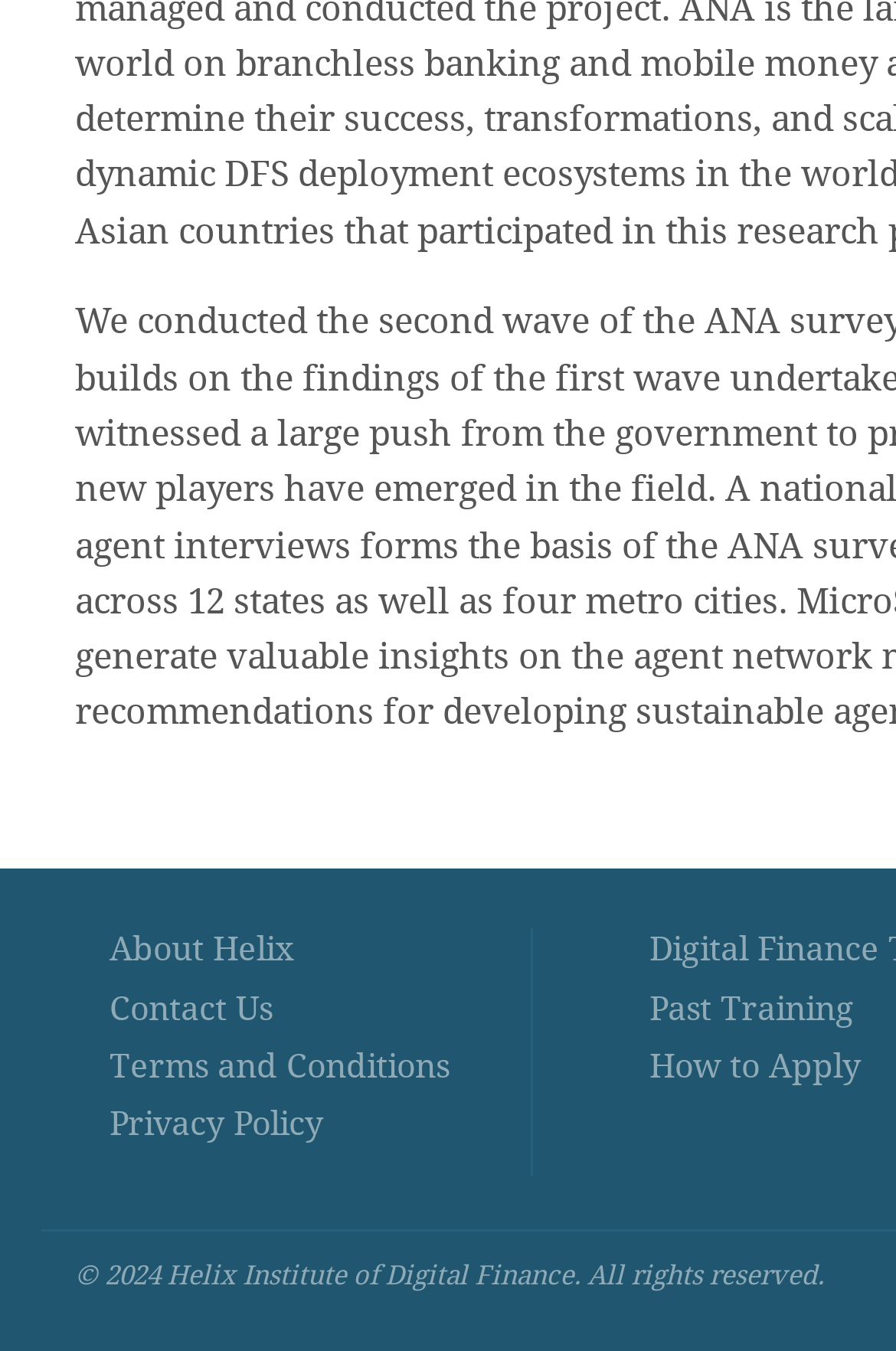How many sections are there in the footer?
Using the visual information from the image, give a one-word or short-phrase answer.

2